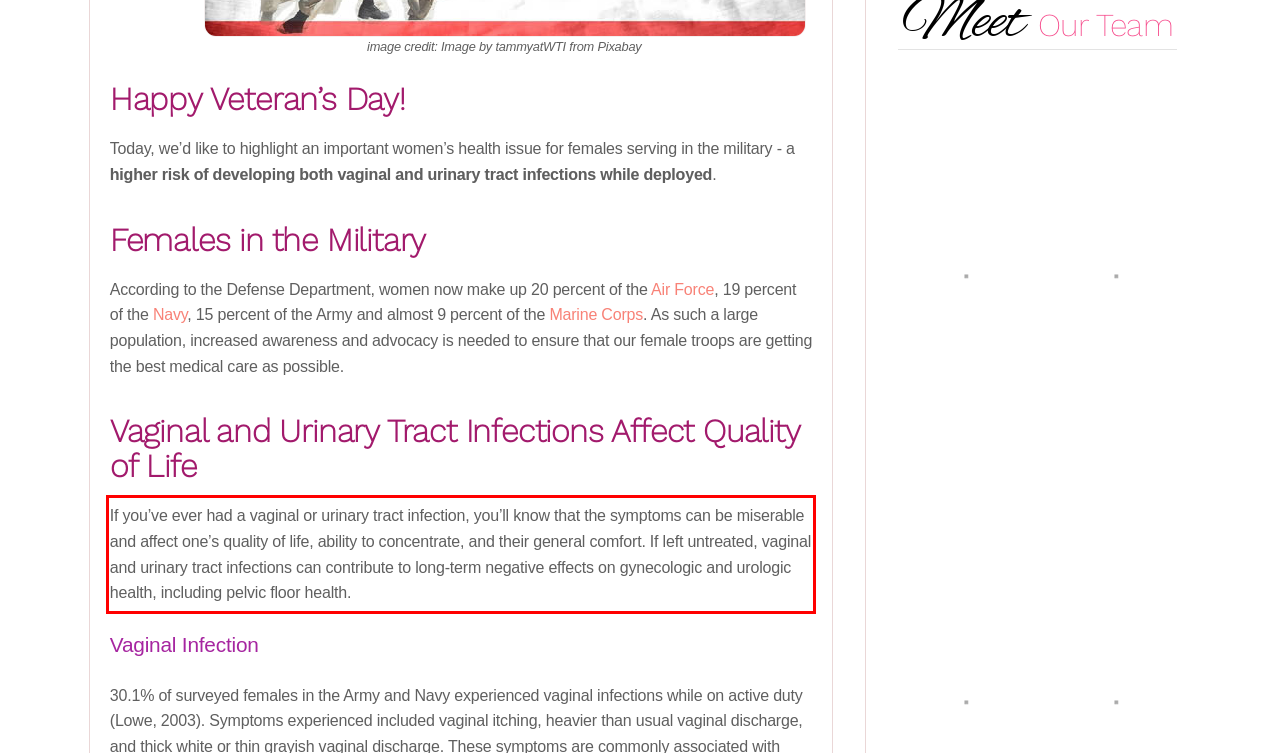Please identify the text within the red rectangular bounding box in the provided webpage screenshot.

If you’ve ever had a vaginal or urinary tract infection, you’ll know that the symptoms can be miserable and affect one’s quality of life, ability to concentrate, and their general comfort. If left untreated, vaginal and urinary tract infections can contribute to long-term negative effects on gynecologic and urologic health, including pelvic floor health.